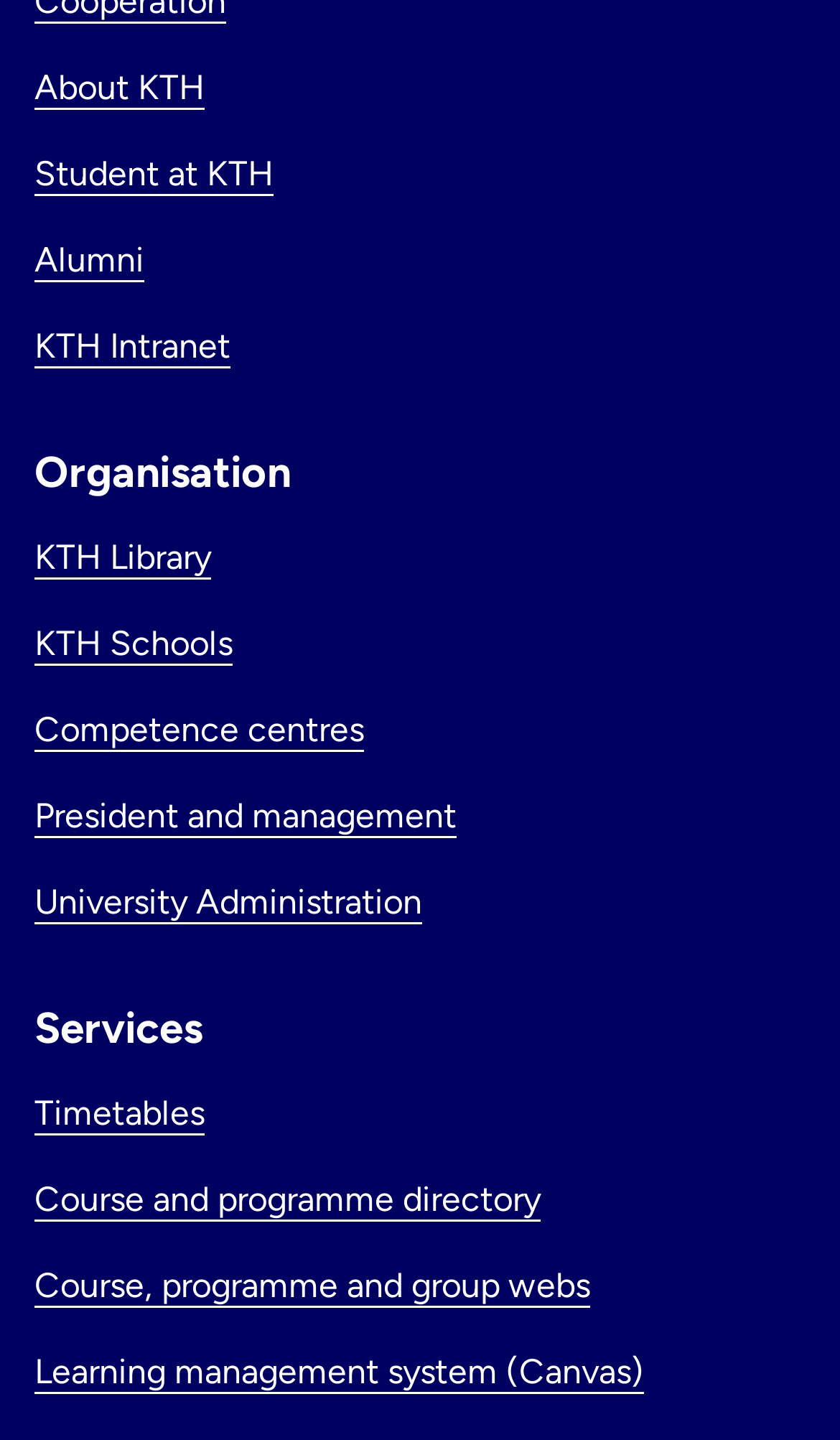Show the bounding box coordinates of the region that should be clicked to follow the instruction: "Go to About KTH."

[0.041, 0.046, 0.244, 0.074]